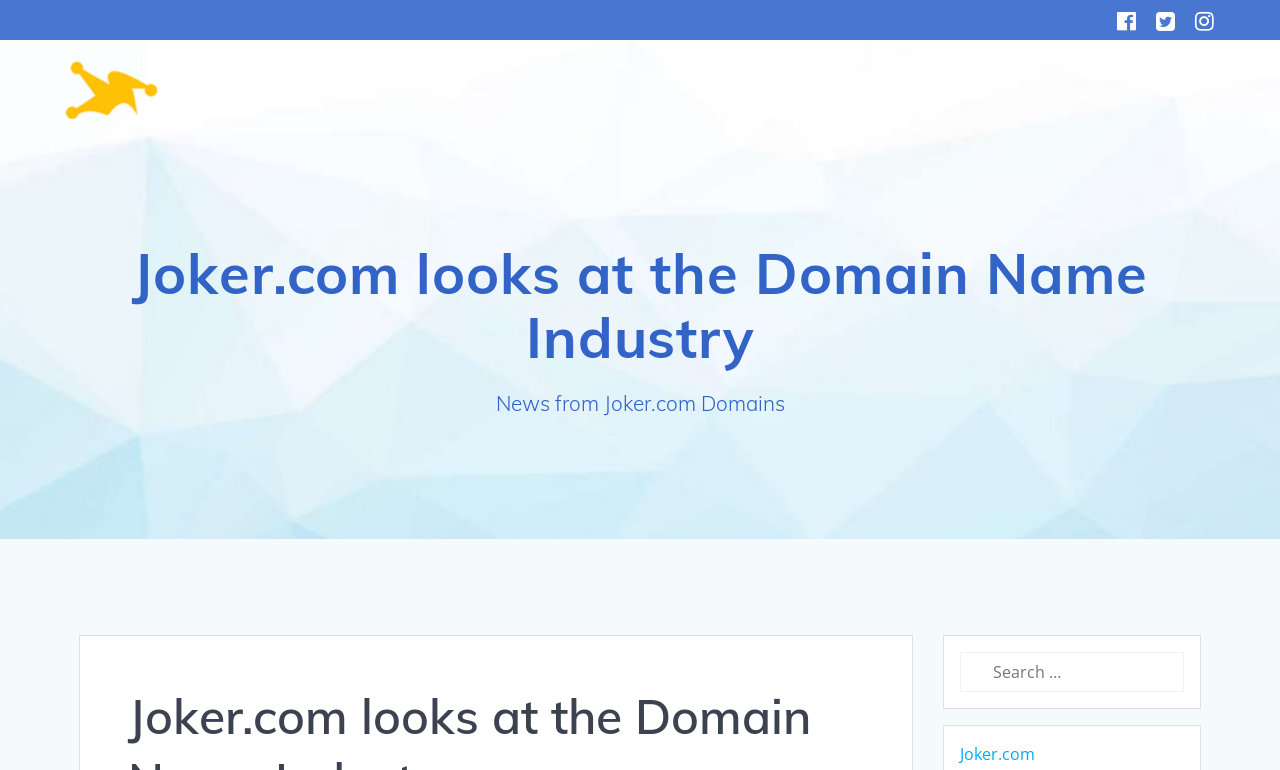What is the category of news on this webpage?
Please answer using one word or phrase, based on the screenshot.

Domain Name Industry